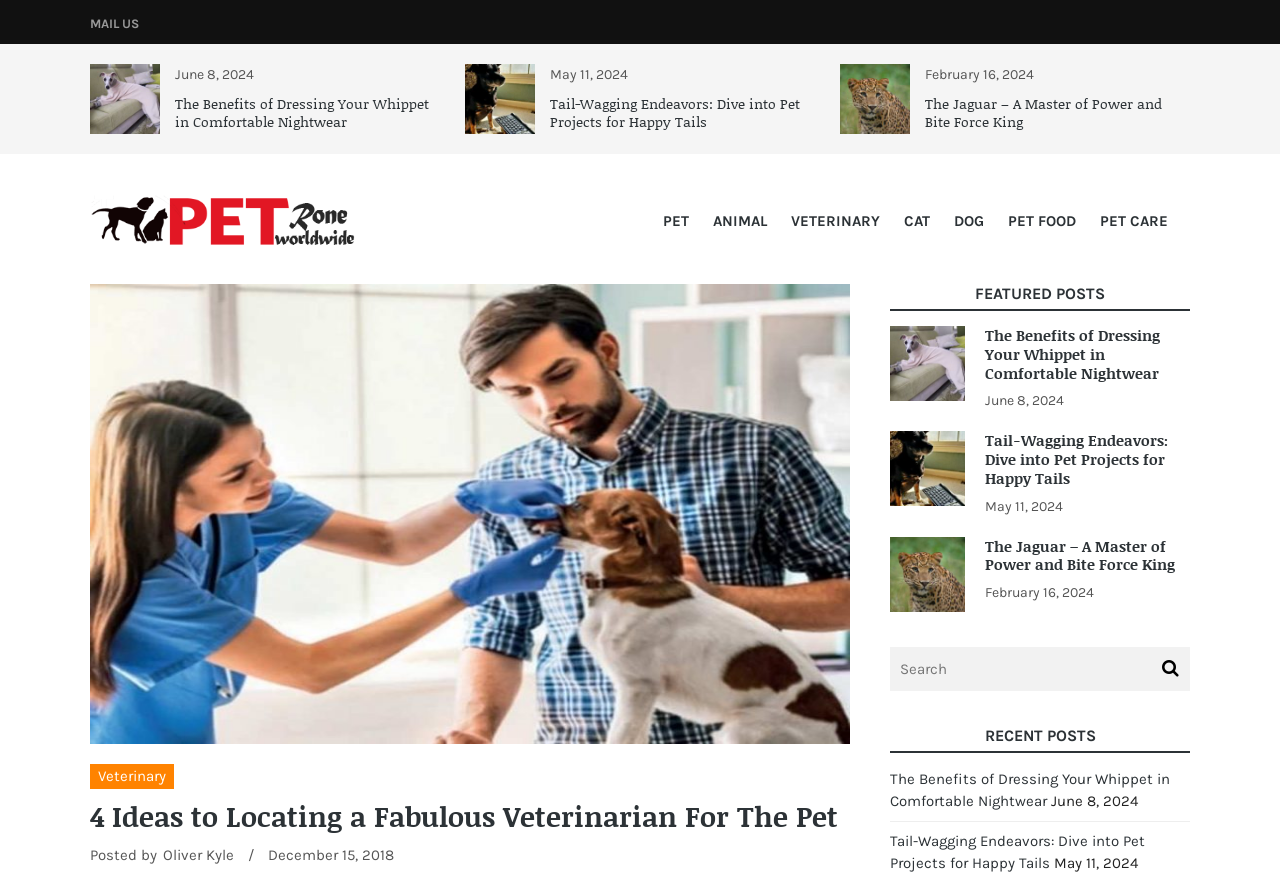Please find the bounding box coordinates of the clickable region needed to complete the following instruction: "Click the 'PET CARE' link". The bounding box coordinates must consist of four float numbers between 0 and 1, i.e., [left, top, right, bottom].

[0.85, 0.234, 0.922, 0.273]